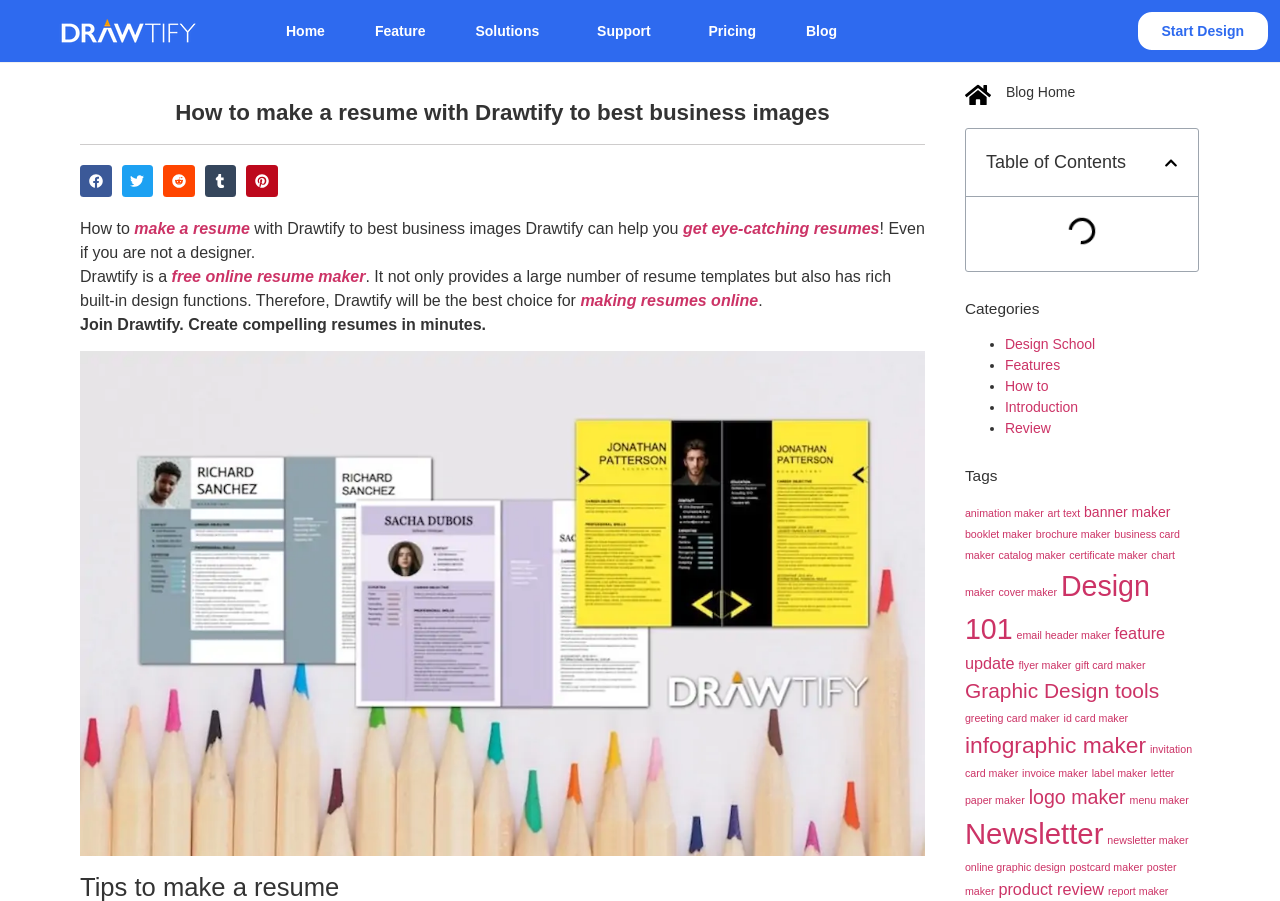Extract the bounding box coordinates for the described element: "The RealTruth Blog". The coordinates should be represented as four float numbers between 0 and 1: [left, top, right, bottom].

None